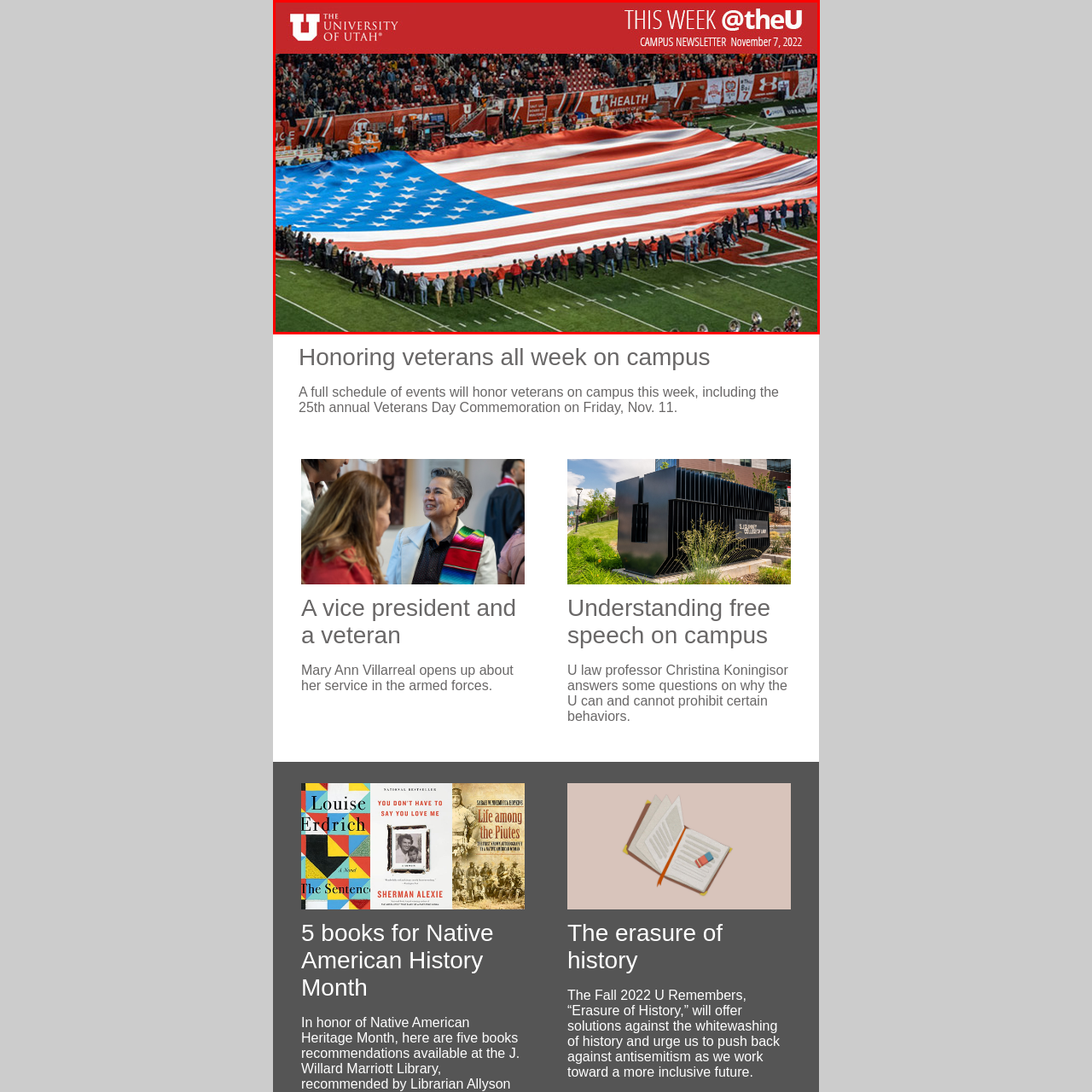What is the location of the event?
Carefully scrutinize the image inside the red bounding box and generate a comprehensive answer, drawing from the visual content.

The location of the event can be determined by looking at the university branding and colors in the stands, which suggests that the event is taking place at the University of Utah.